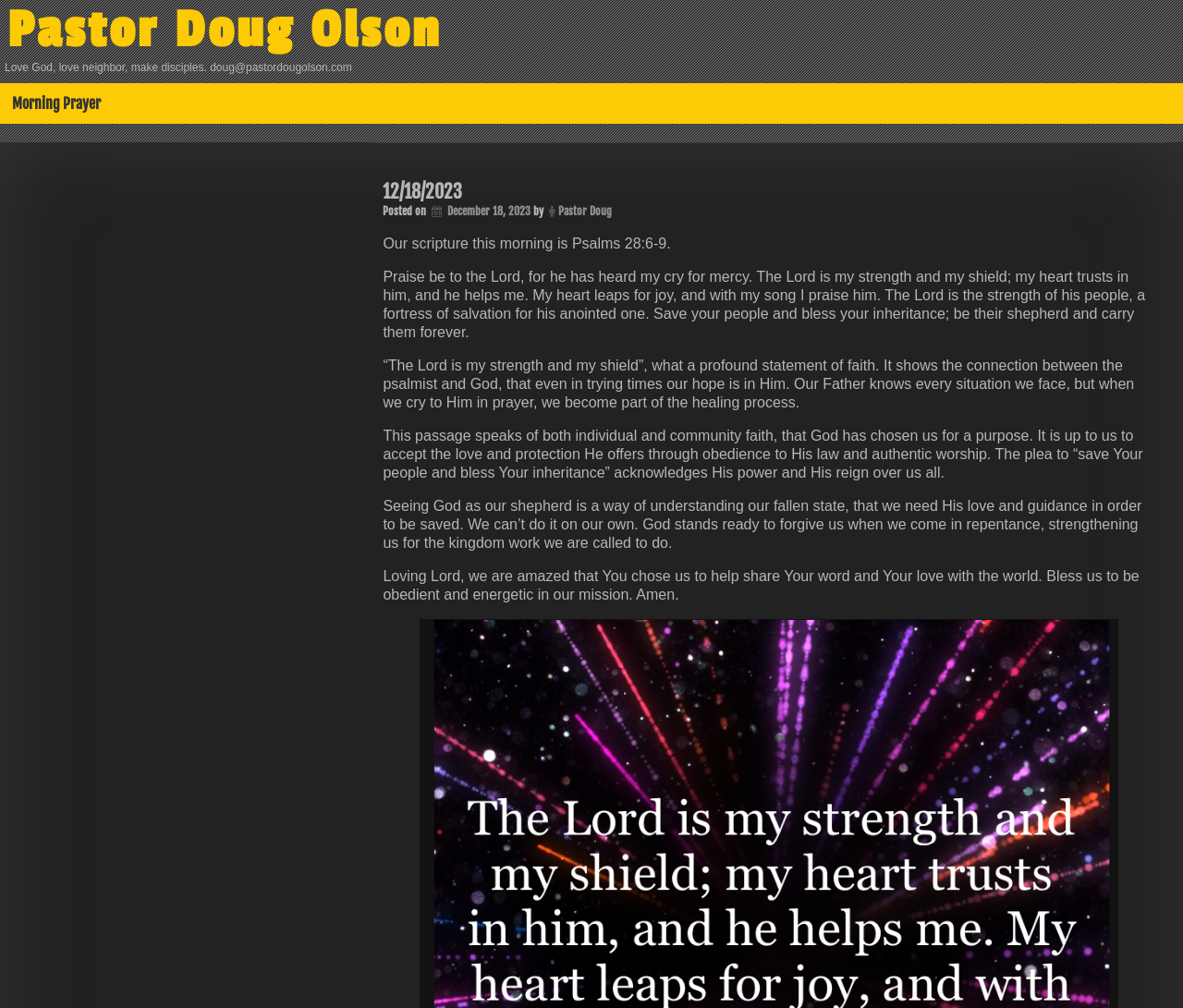Answer the question with a brief word or phrase:
What is the connection between the psalmist and God?

Faith